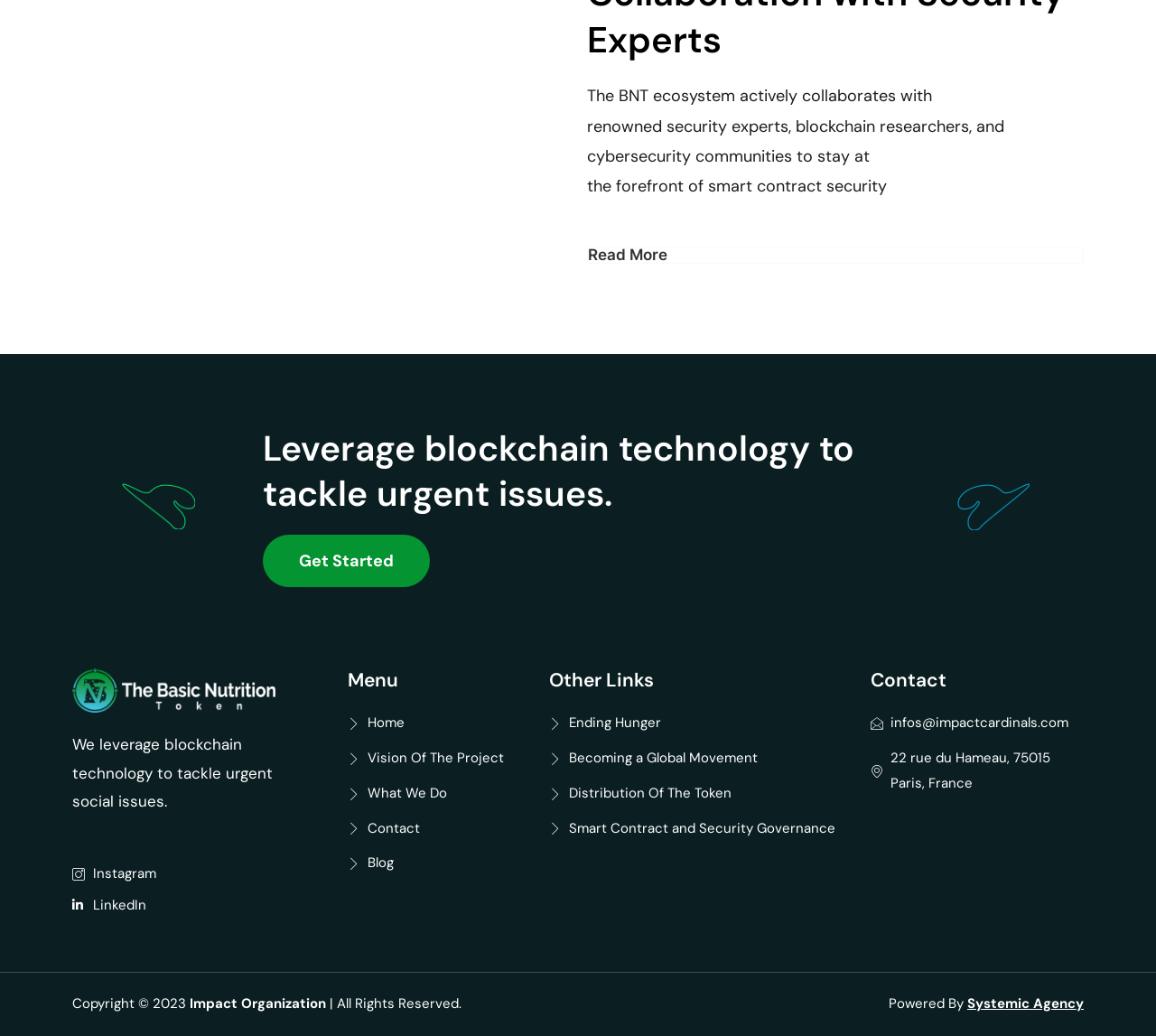Extract the bounding box of the UI element described as: "Social Network Privacy Policy".

None